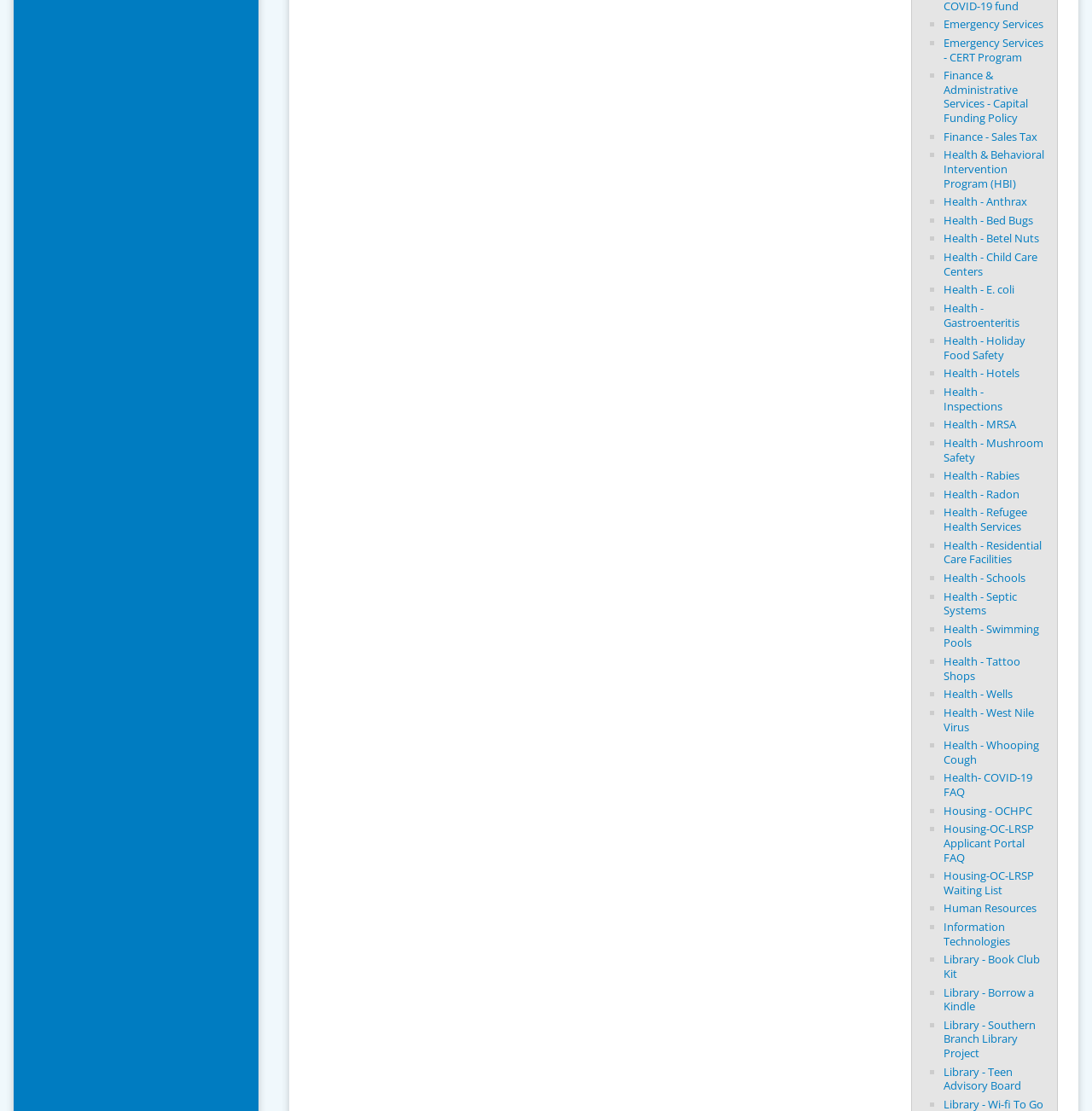Identify the coordinates of the bounding box for the element that must be clicked to accomplish the instruction: "Learn about Library - Book Club Kit".

[0.864, 0.857, 0.952, 0.883]